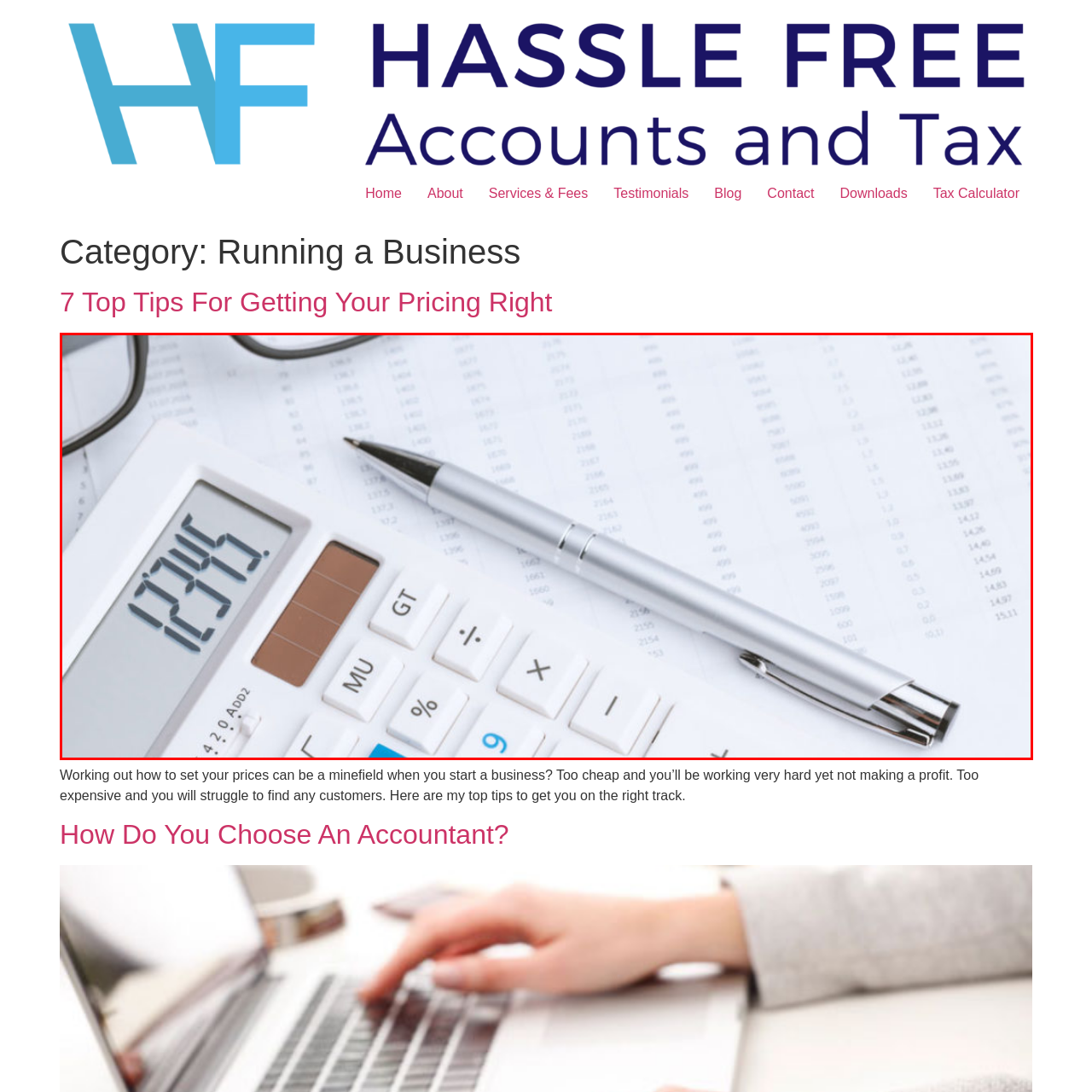Focus on the area highlighted by the red bounding box and give a thorough response to the following question, drawing from the image: What is the color of the pen?

The pen is described as silver in the image, which suggests that it is a metallic pen with a silver finish, adding a touch of elegance to the overall composition of the image.